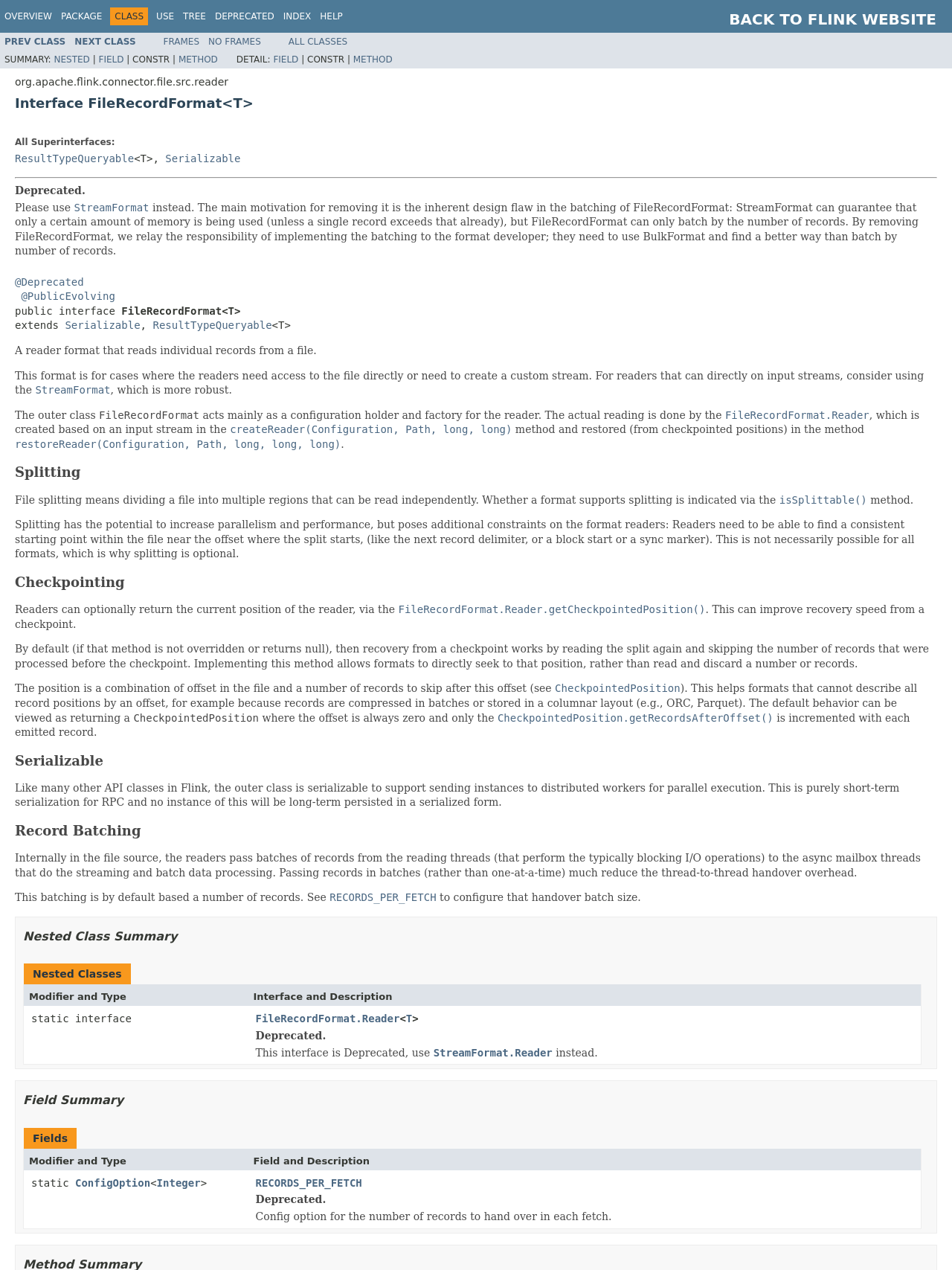What is the method to create a reader?
Based on the image, provide a one-word or brief-phrase response.

createReader